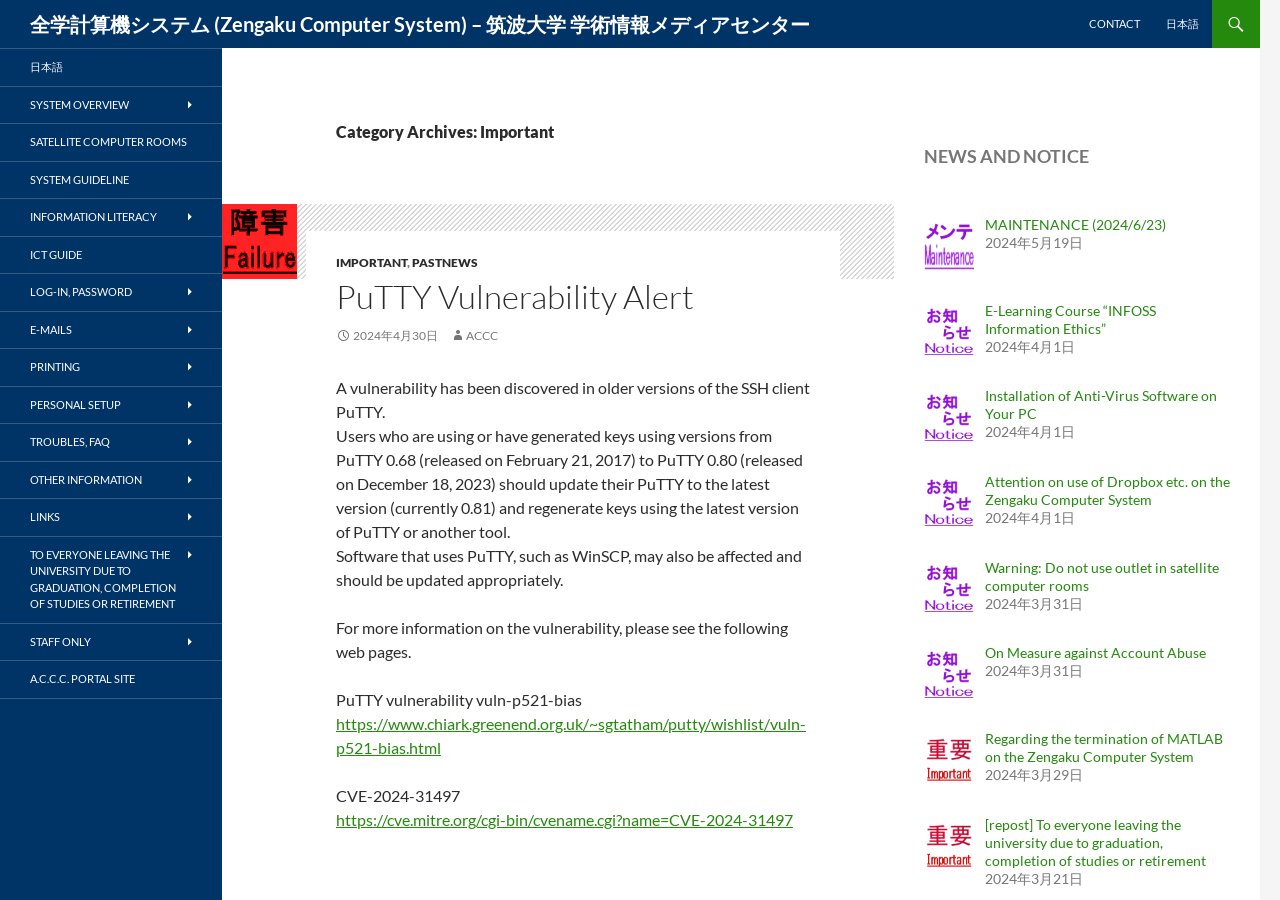Locate the UI element described as follows: "https://cve.mitre.org/cgi-bin/cvename.cgi?name=CVE-2024-31497". Return the bounding box coordinates as four float numbers between 0 and 1 in the order [left, top, right, bottom].

[0.262, 0.9, 0.62, 0.921]